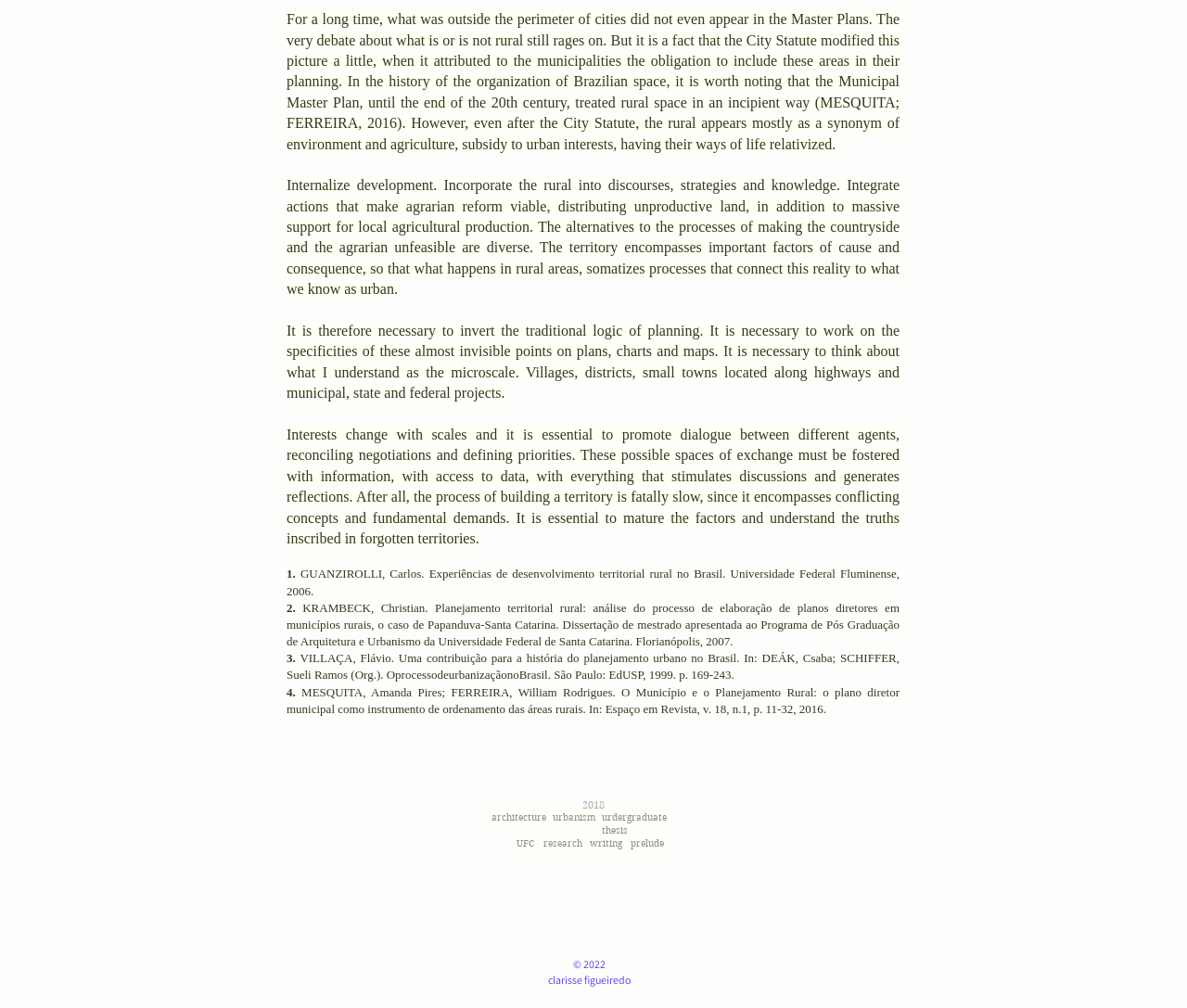What is the purpose of promoting dialogue between different agents?
Using the details shown in the screenshot, provide a comprehensive answer to the question.

The purpose of promoting dialogue between different agents is to reconcile negotiations and define priorities, which is essential for building a territory and making rural development viable.